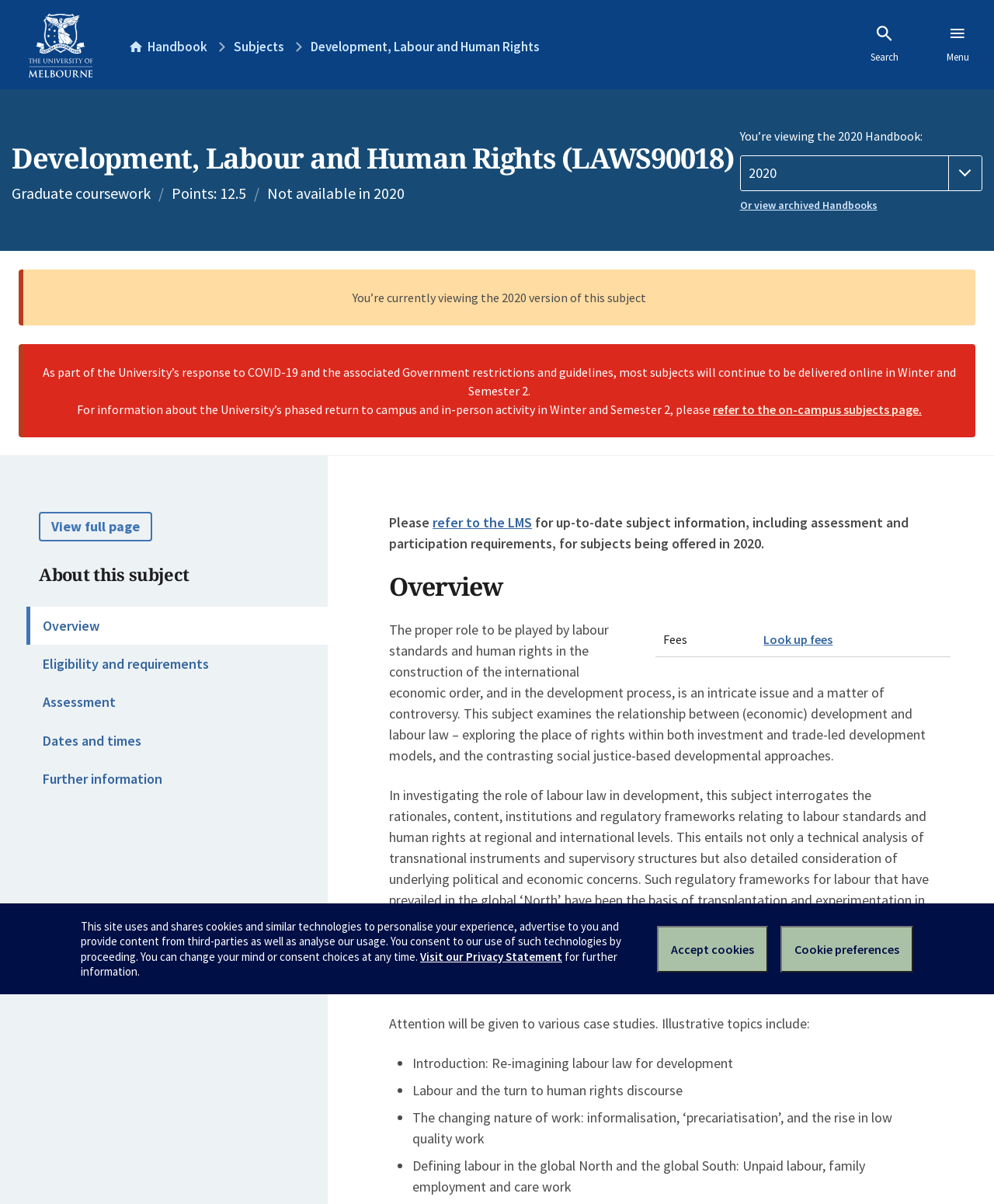Is the subject available in 2020?
Look at the image and respond with a one-word or short-phrase answer.

No